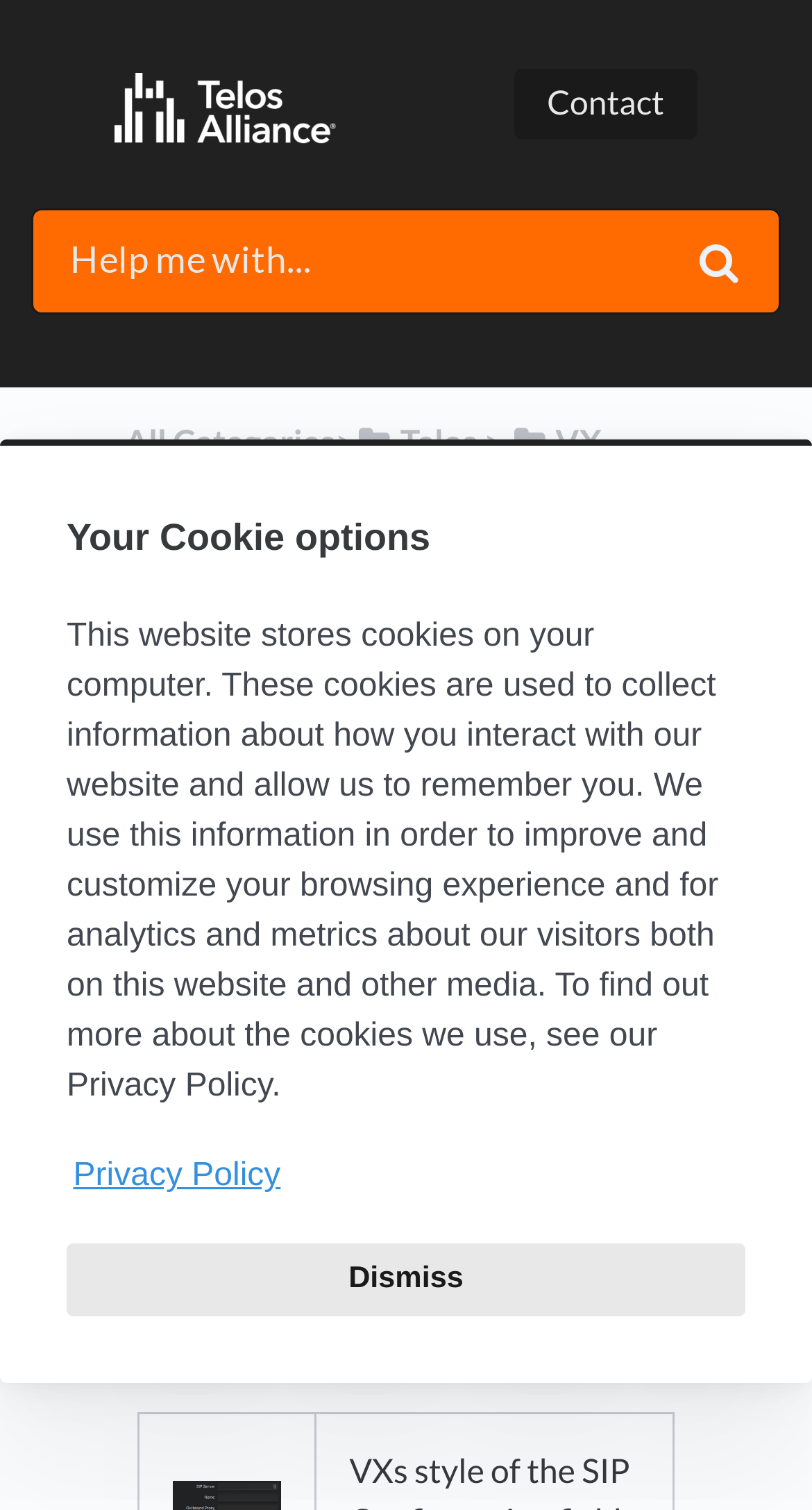Please identify the coordinates of the bounding box that should be clicked to fulfill this instruction: "go to contact page".

[0.633, 0.046, 0.859, 0.092]